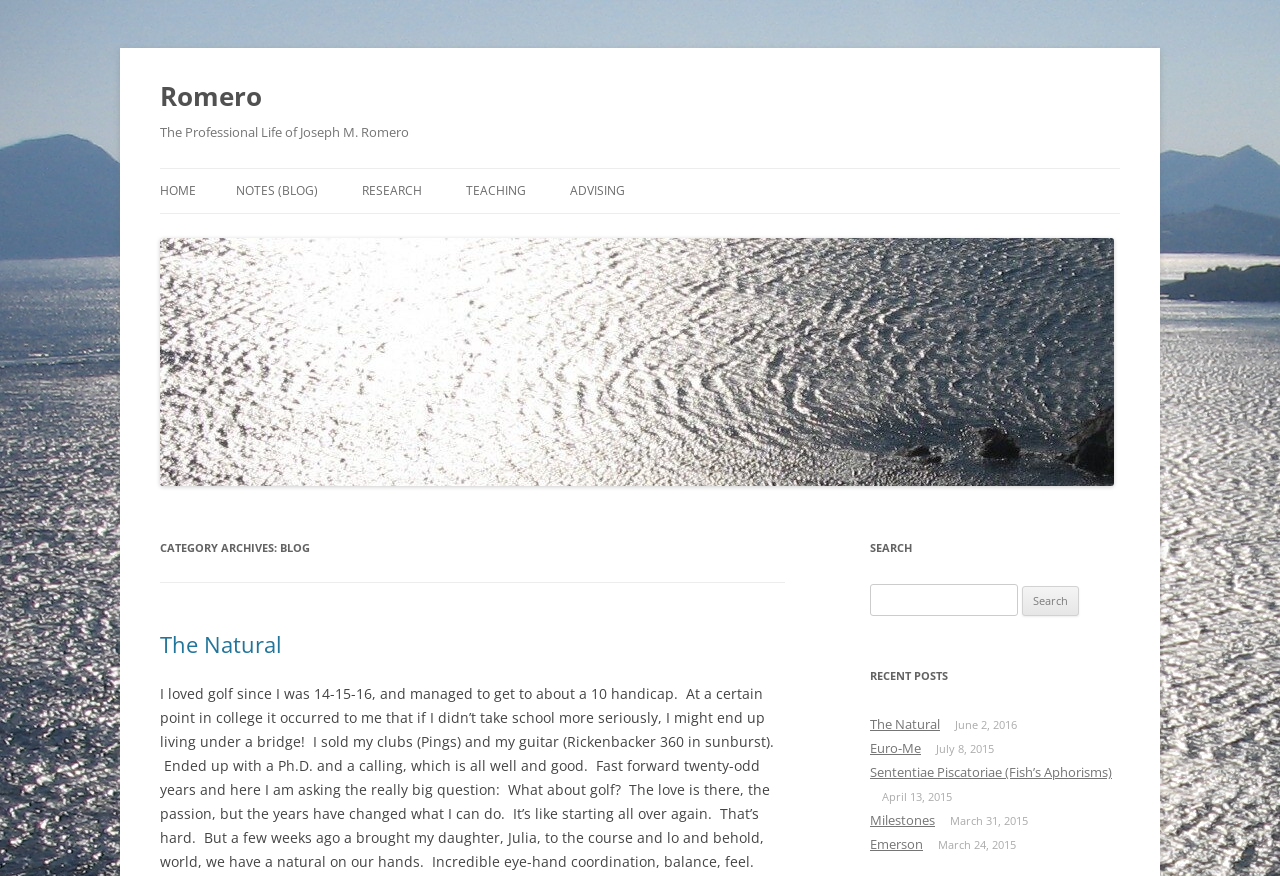Using the element description: "parent_node: Romero", determine the bounding box coordinates. The coordinates should be in the format [left, top, right, bottom], with values between 0 and 1.

[0.125, 0.538, 0.87, 0.56]